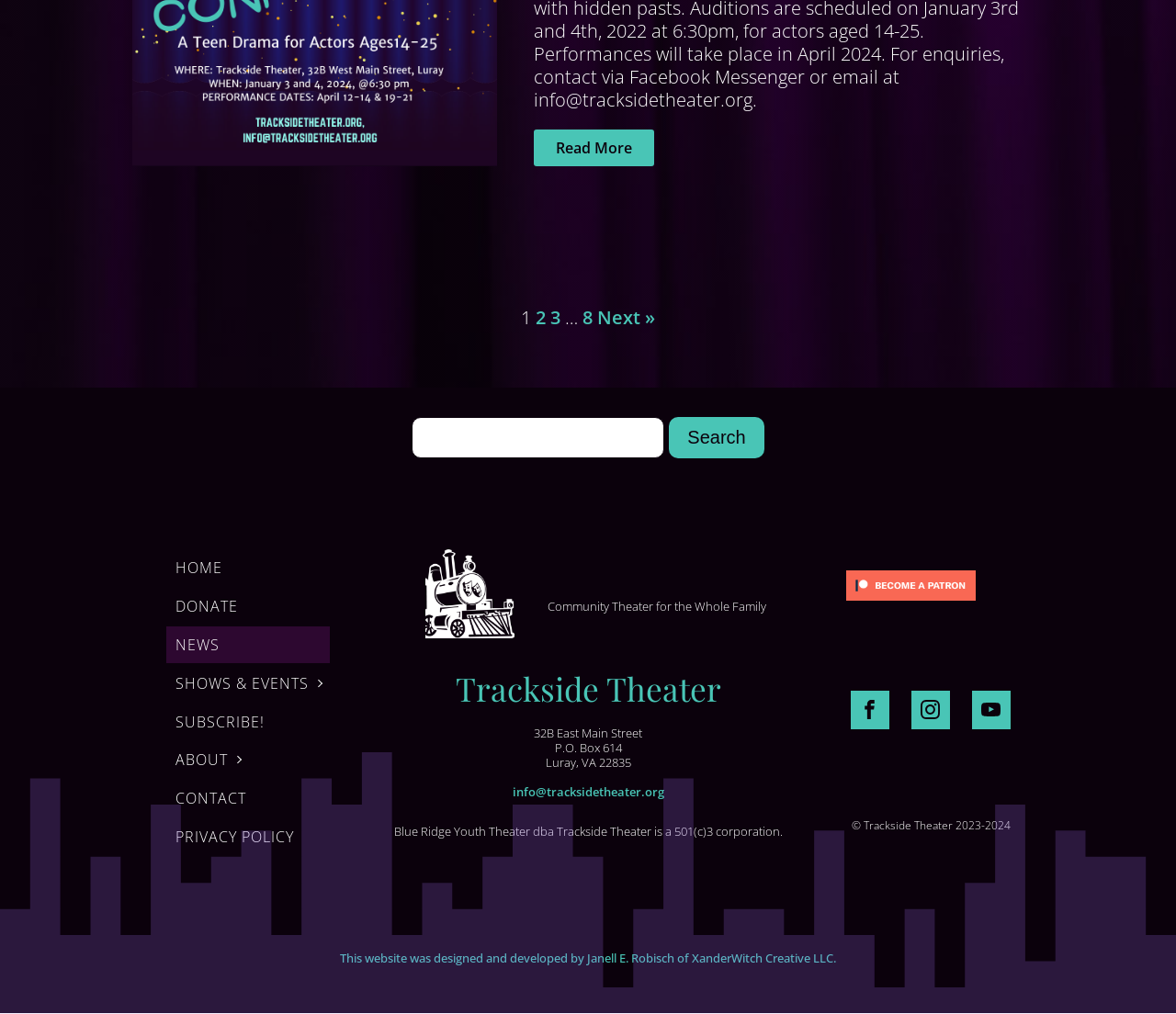From the webpage screenshot, predict the bounding box of the UI element that matches this description: "Shows & Events".

[0.141, 0.656, 0.281, 0.692]